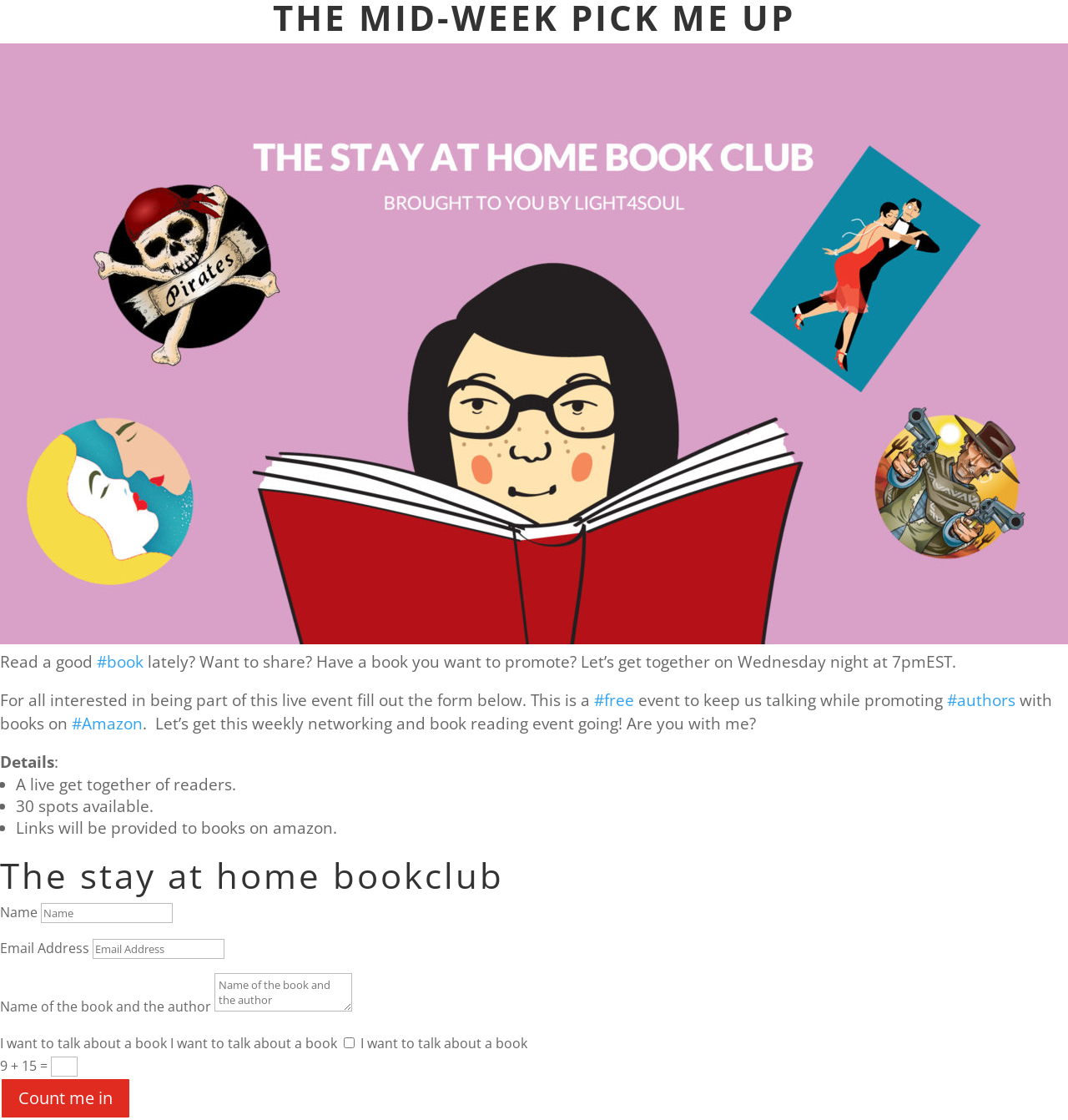Show the bounding box coordinates of the element that should be clicked to complete the task: "Enter your name".

[0.038, 0.806, 0.162, 0.824]